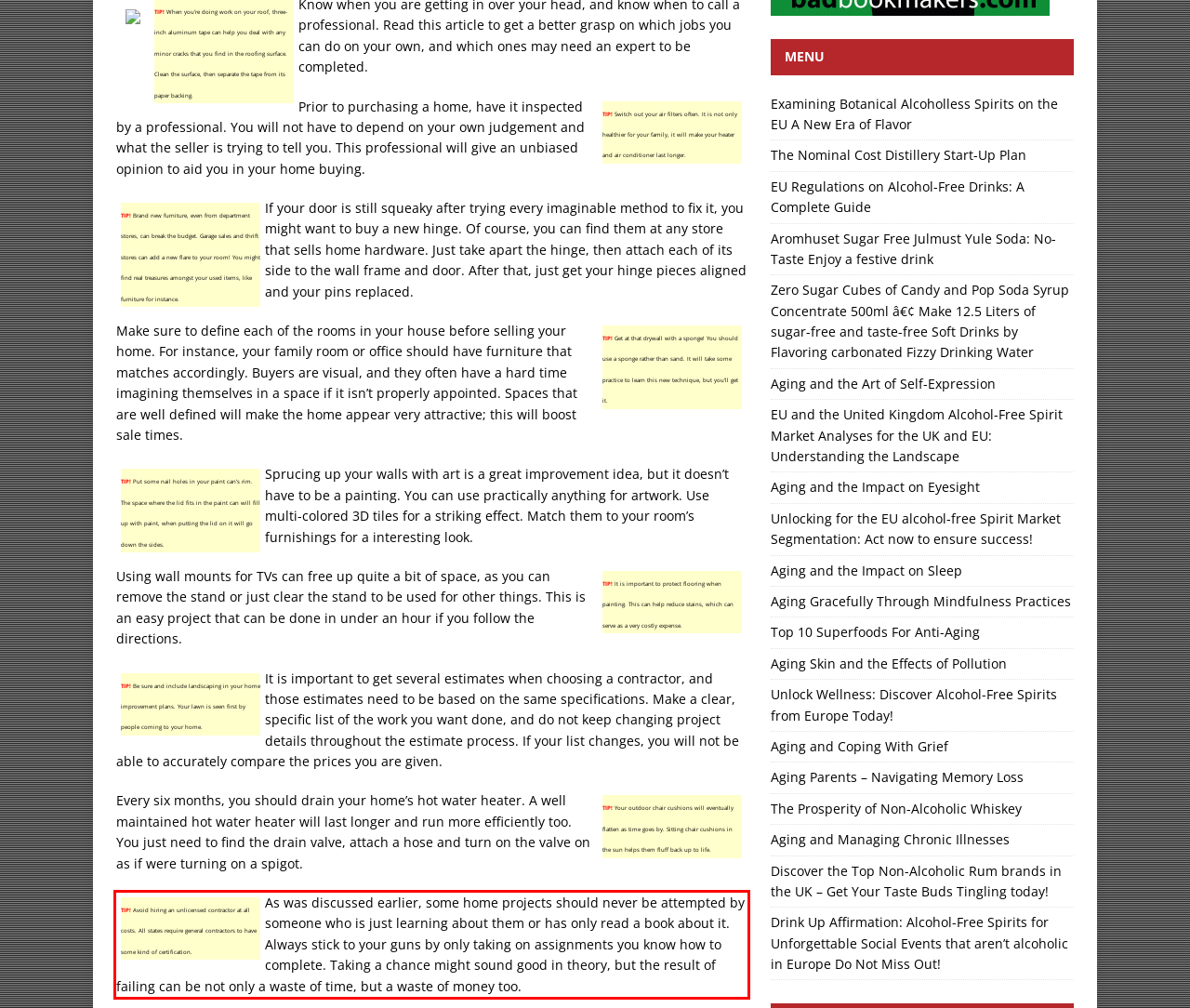Review the screenshot of the webpage and recognize the text inside the red rectangle bounding box. Provide the extracted text content.

As was discussed earlier, some home projects should never be attempted by someone who is just learning about them or has only read a book about it. Always stick to your guns by only taking on assignments you know how to complete. Taking a chance might sound good in theory, but the result of failing can be not only a waste of time, but a waste of money too.